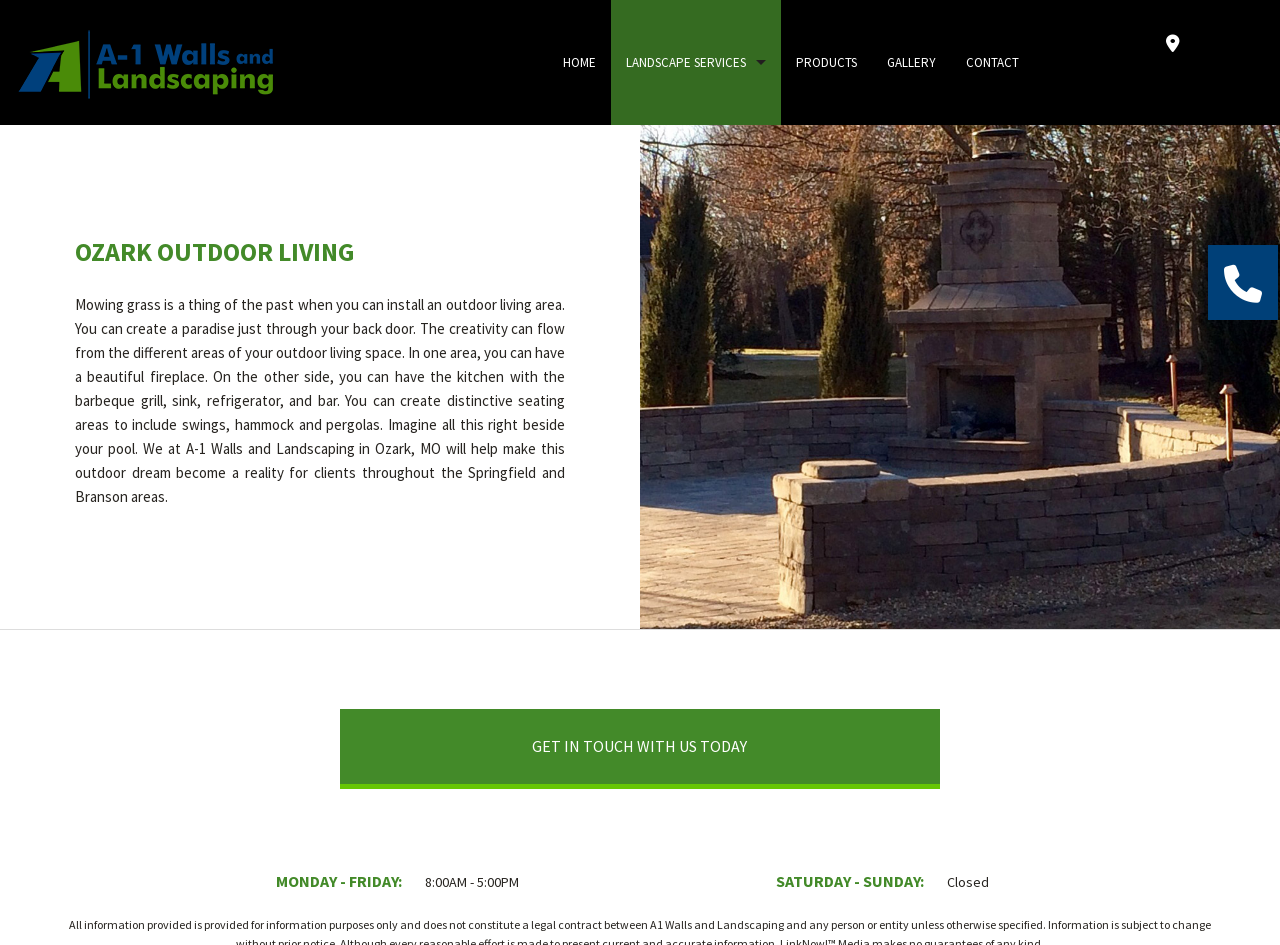What is the company's business hours on Monday to Friday? Examine the screenshot and reply using just one word or a brief phrase.

8:00AM - 5:00PM